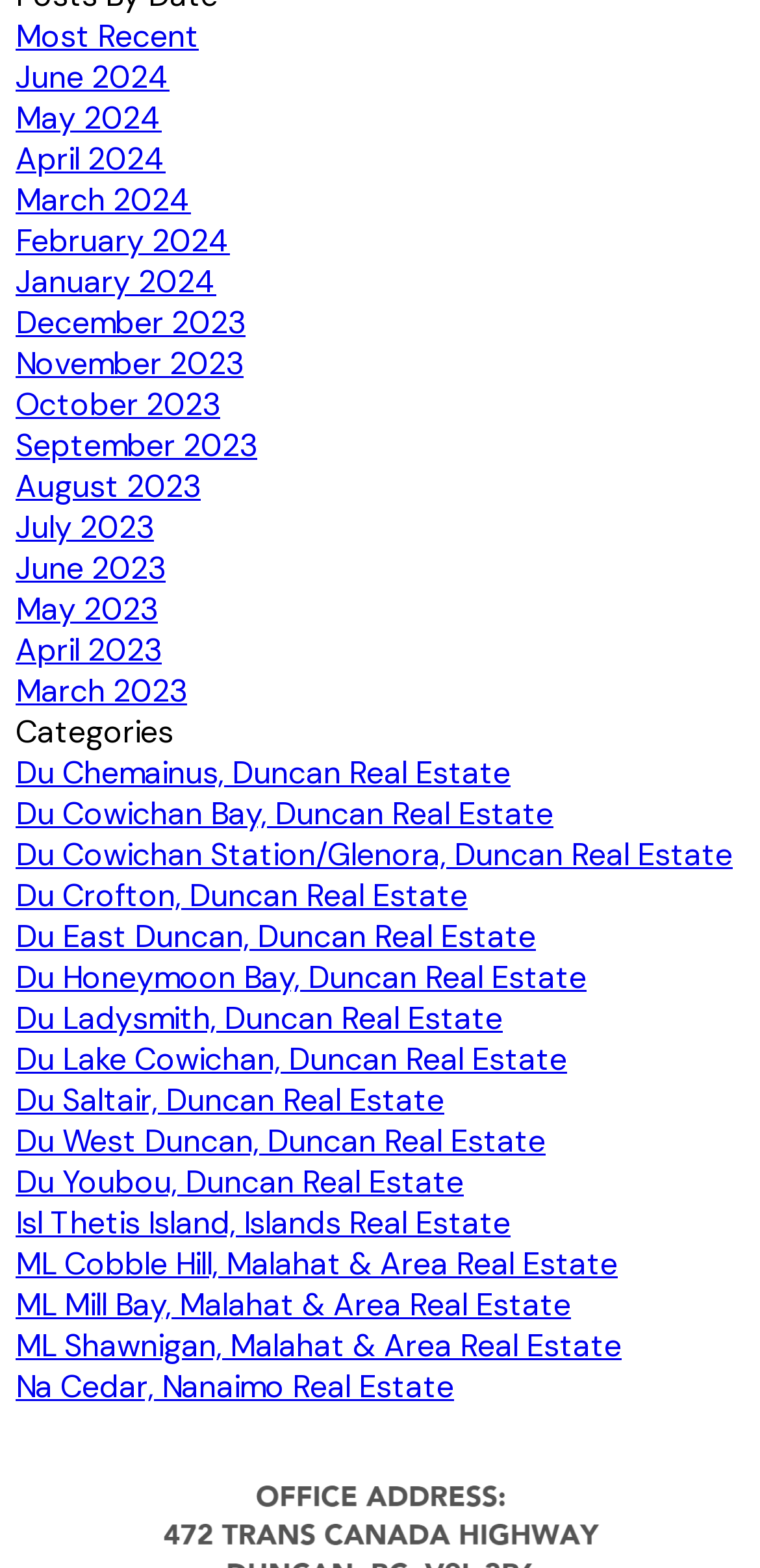Highlight the bounding box coordinates of the element that should be clicked to carry out the following instruction: "Visit COMMERCIAL ART". The coordinates must be given as four float numbers ranging from 0 to 1, i.e., [left, top, right, bottom].

None